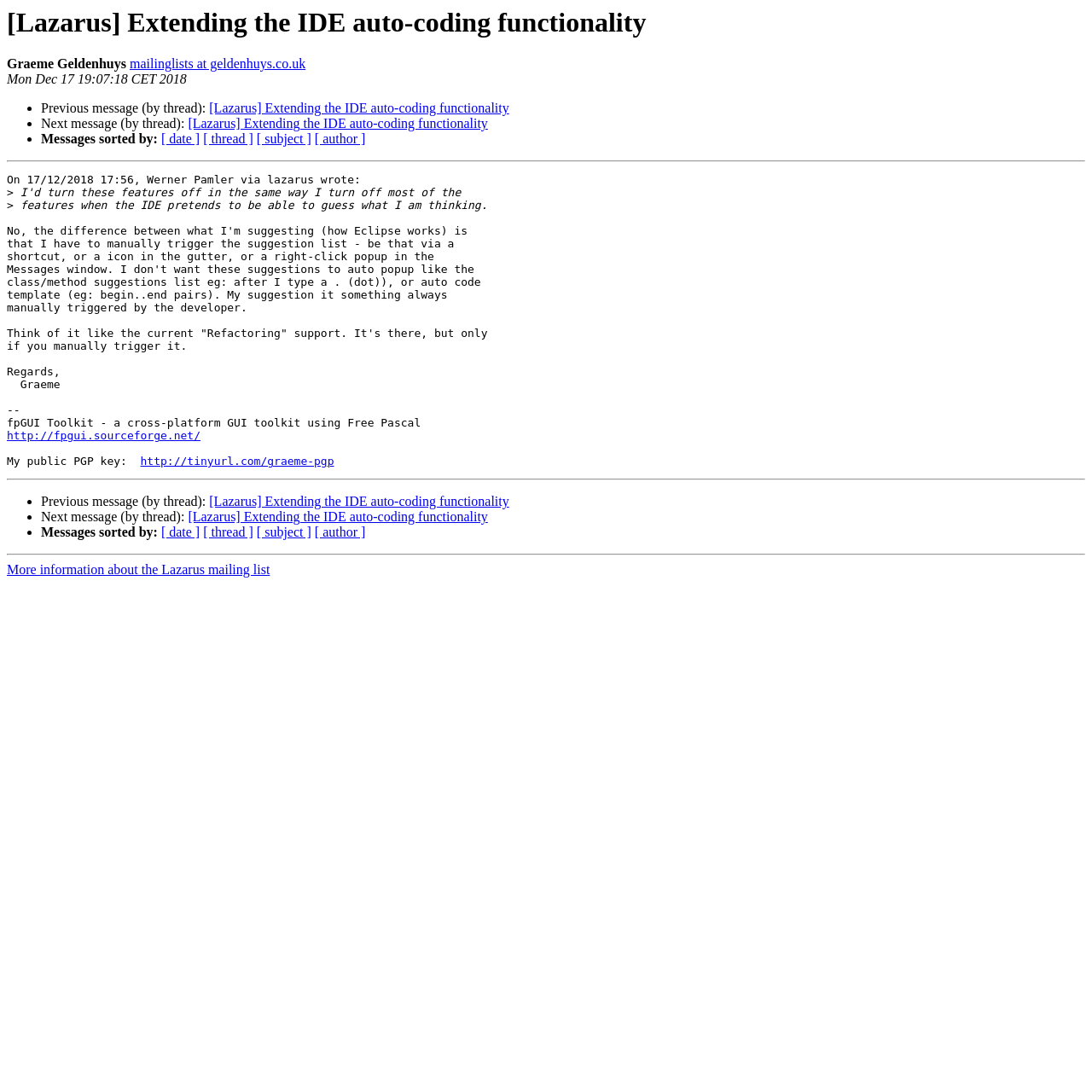Describe every aspect of the webpage comprehensively.

This webpage appears to be a forum or mailing list discussion thread. At the top, there is a heading that reads "[Lazarus] Extending the IDE auto-coding functionality" and is focused. Below the heading, there is a line of text that displays the author's name, "Graeme Geldenhuys", and their email address, "mailinglists at geldenhuys.co.uk". The date and time of the post, "Mon Dec 17 19:07:18 CET 2018", is also shown.

The main content of the webpage is a message from Graeme Geldenhuys, which is divided into several paragraphs. The message discusses the idea of extending the IDE's auto-coding functionality, with Graeme explaining how he wants the feature to work and providing examples.

There are several links and buttons scattered throughout the message, including links to previous and next messages in the thread, as well as links to sort messages by date, thread, subject, and author. There are also horizontal separators that divide the different sections of the webpage.

At the bottom of the webpage, there is a signature section that includes a link to Graeme's public PGP key and a link to his website, fpGUI Toolkit. There is also a link to more information about the Lazarus mailing list.

Overall, the webpage has a simple and functional design, with a focus on displaying the content of the message and providing links to related information.